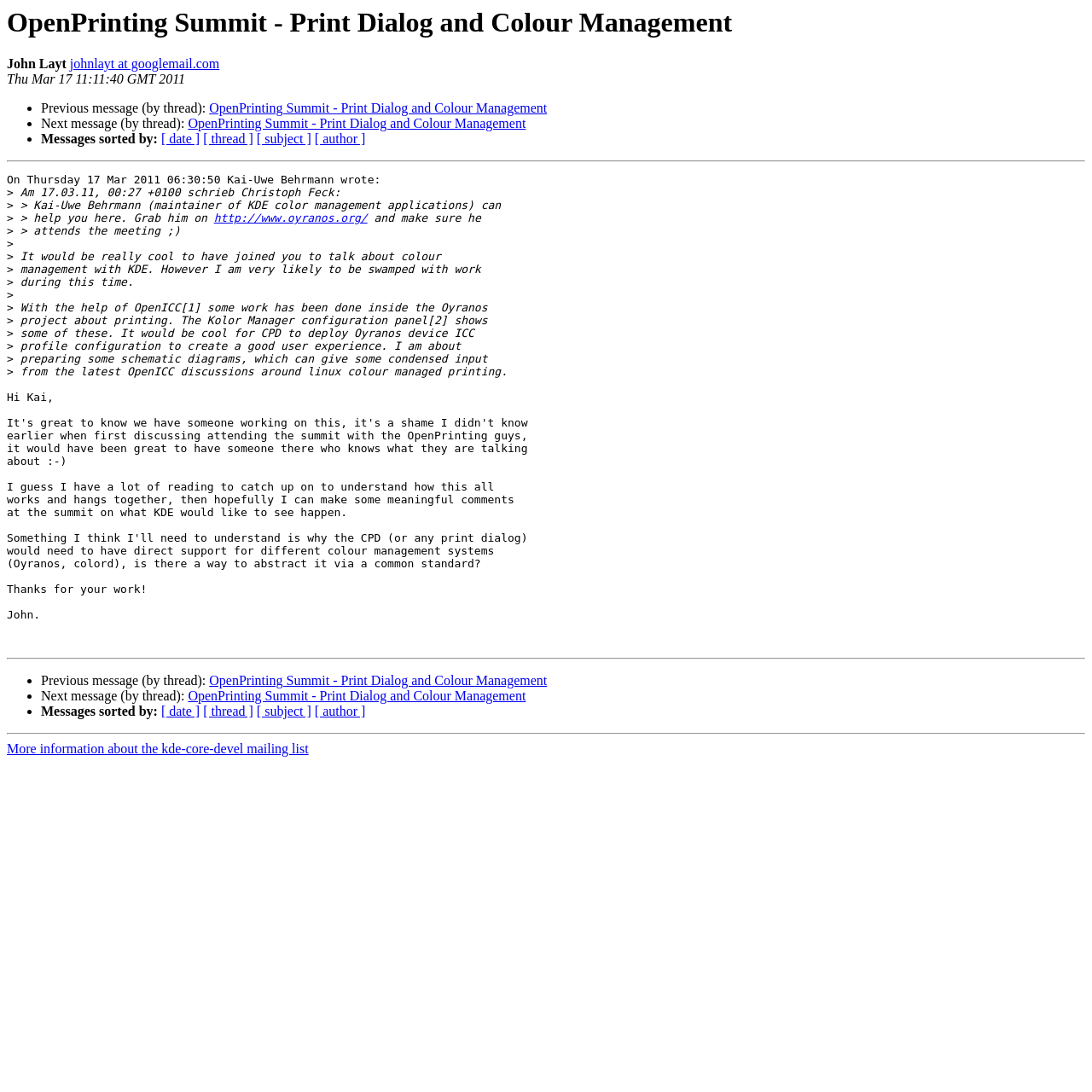Can you pinpoint the bounding box coordinates for the clickable element required for this instruction: "Visit OpenPrinting Summit"? The coordinates should be four float numbers between 0 and 1, i.e., [left, top, right, bottom].

[0.192, 0.617, 0.501, 0.63]